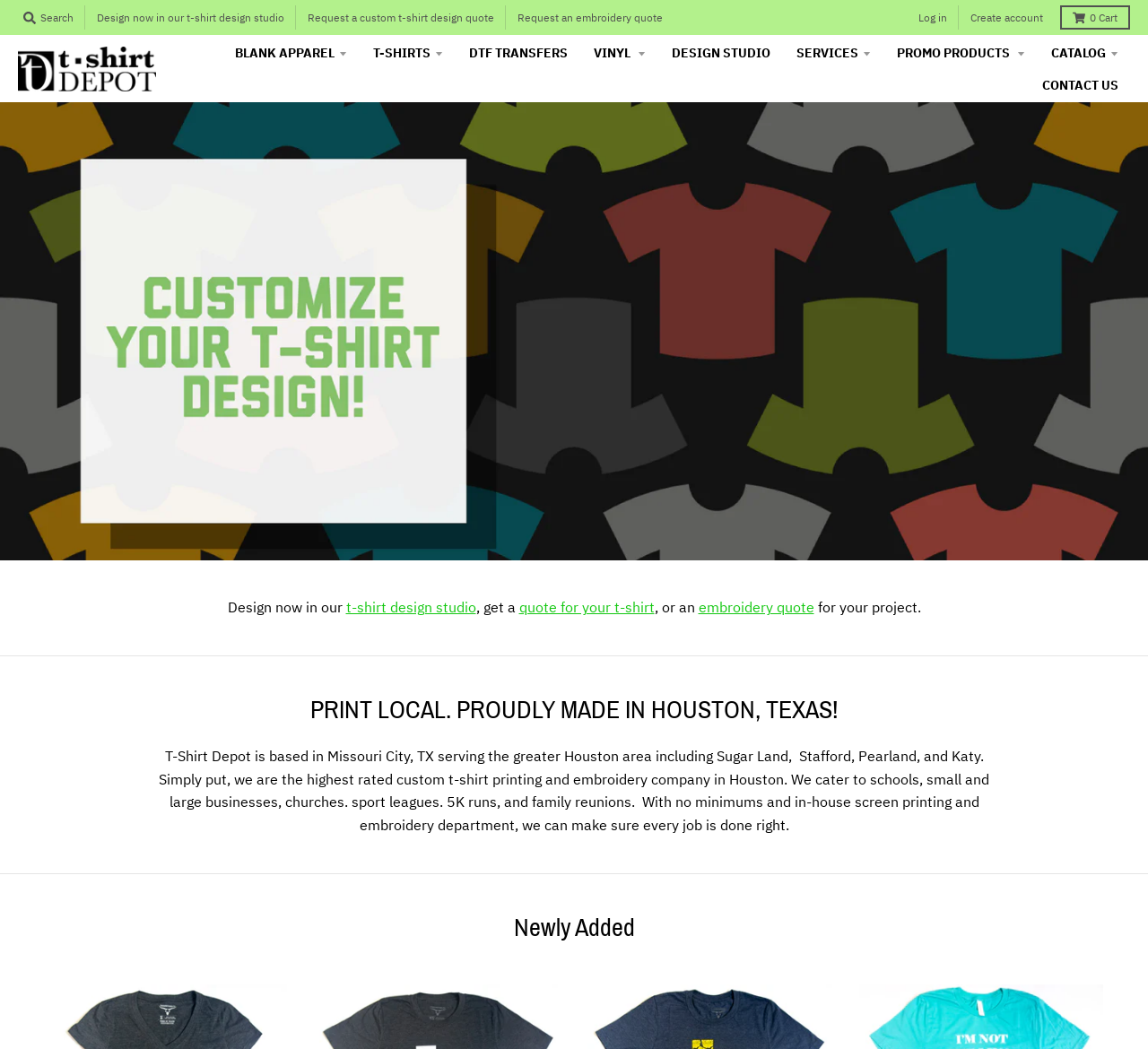Determine the bounding box coordinates of the region to click in order to accomplish the following instruction: "Search". Provide the coordinates as four float numbers between 0 and 1, specifically [left, top, right, bottom].

[0.016, 0.005, 0.069, 0.028]